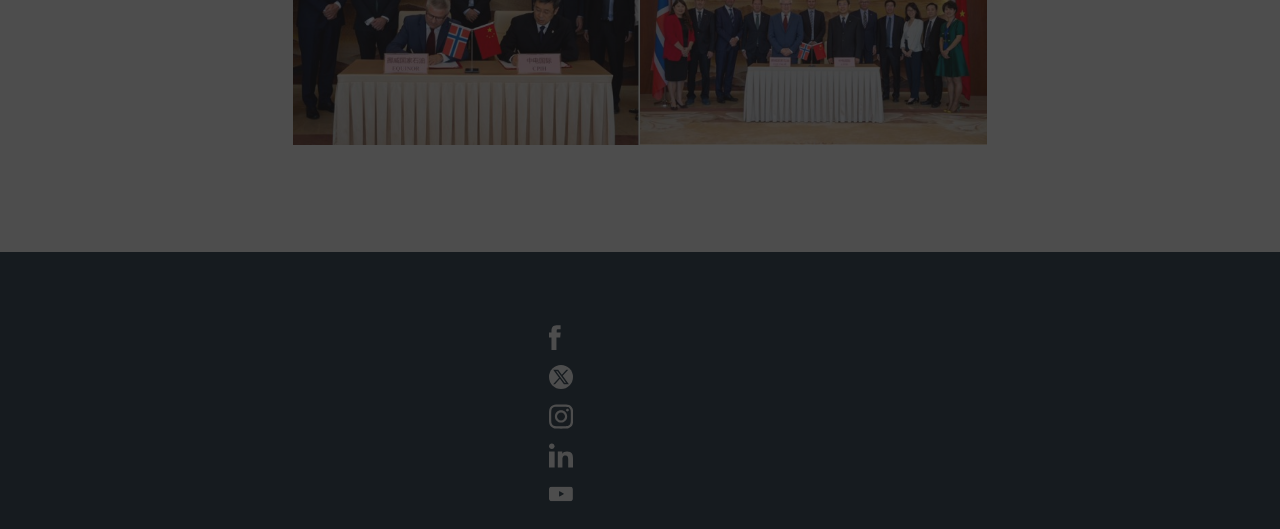Please determine the bounding box coordinates, formatted as (top-left x, top-left y, bottom-right x, bottom-right y), with all values as floating point numbers between 0 and 1. Identify the bounding box of the region described as: Contact us

[0.76, 0.731, 0.825, 0.805]